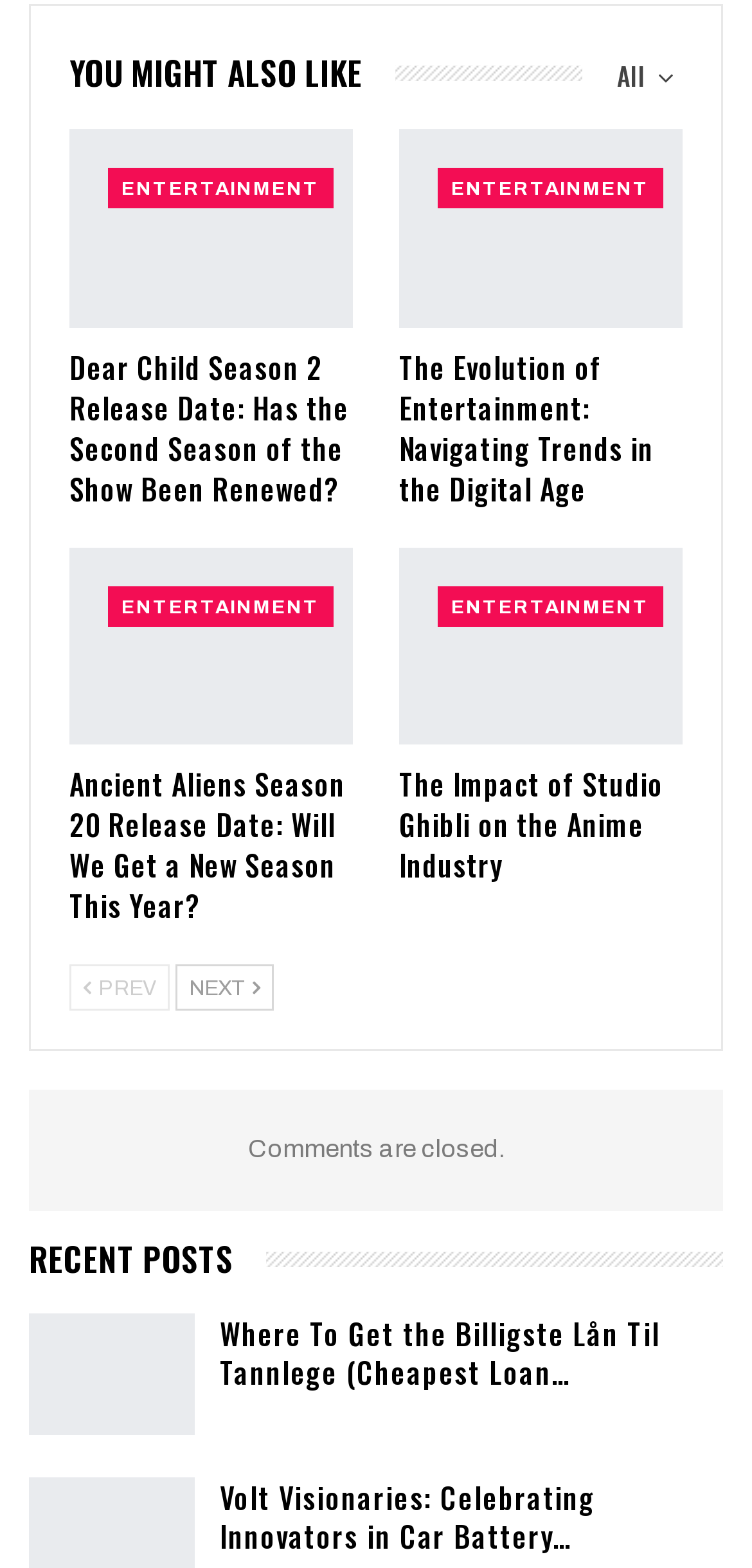Please locate the bounding box coordinates of the element that should be clicked to achieve the given instruction: "Read the recent post 'Where To Get the Billigste Lån Til Tannlege (Cheapest Loan…'".

[0.038, 0.837, 0.259, 0.916]